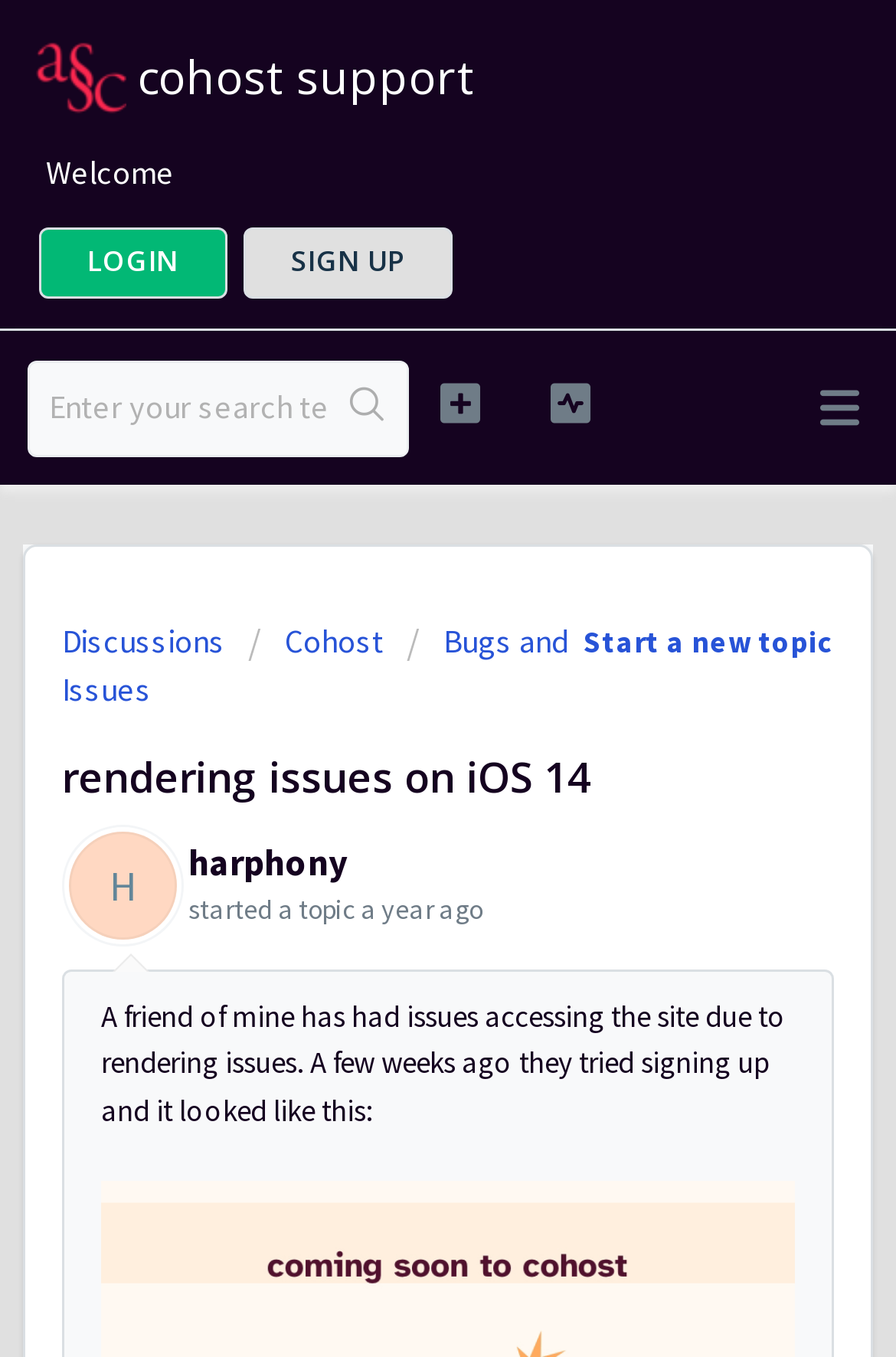Identify the bounding box coordinates of the clickable region required to complete the instruction: "Click the SIGN UP button". The coordinates should be given as four float numbers within the range of 0 and 1, i.e., [left, top, right, bottom].

[0.271, 0.168, 0.505, 0.219]